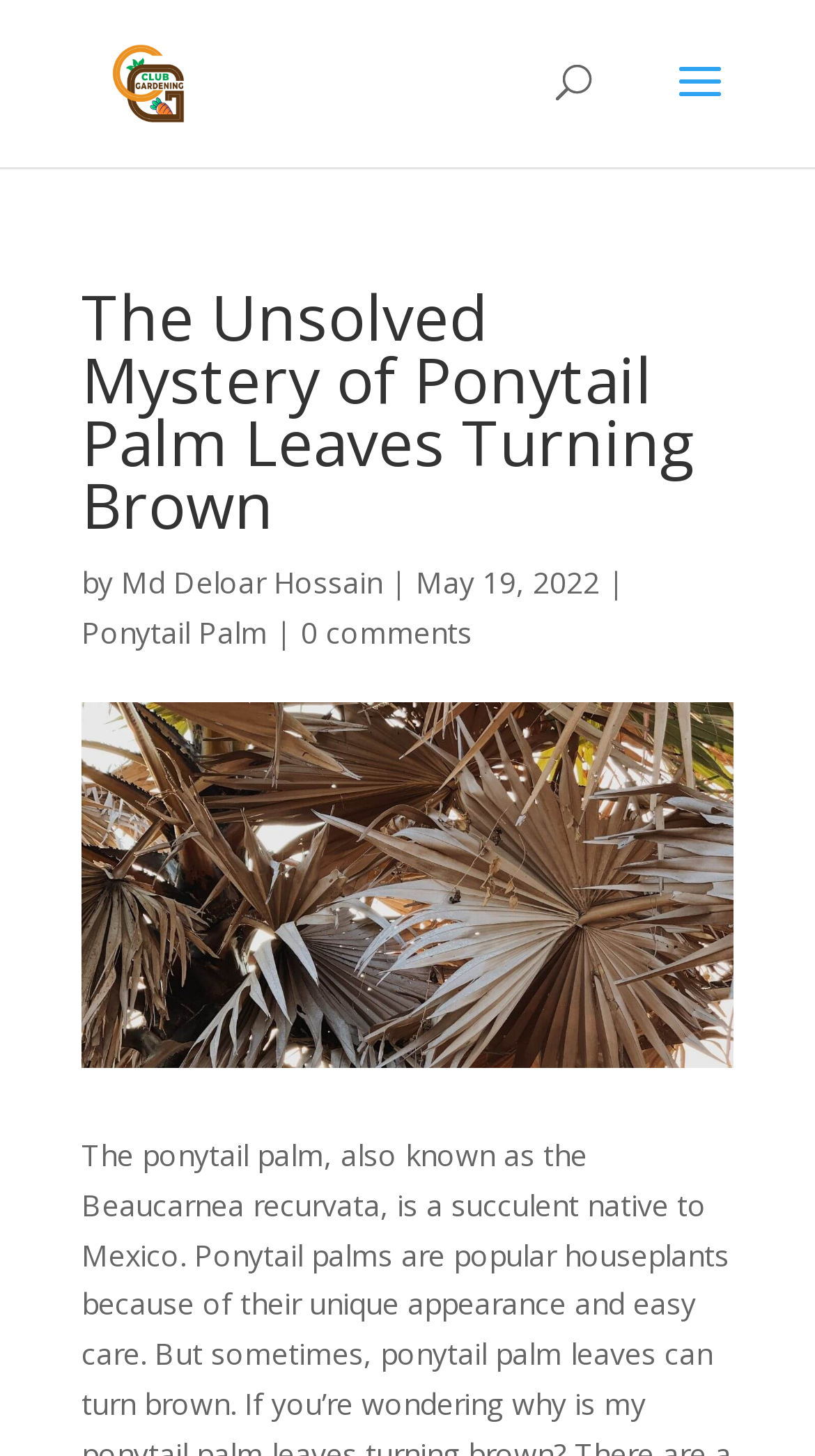Offer a comprehensive description of the webpage’s content and structure.

The webpage is about the ponytail palm, a succulent native to Mexico, and specifically focuses on the issue of its leaves turning brown. At the top left of the page, there is a link to "ClubGardening" accompanied by an image with the same name. Below this, there is a search bar that spans across the top of the page. 

The main content of the page is headed by a title, "The Unsolved Mystery of Ponytail Palm Leaves Turning Brown", which is centered near the top of the page. Below the title, there is a byline that reads "by Md Deloar Hossain" with the date "May 19, 2022" to the right. 

On the left side of the page, there are two links: one to "Ponytail Palm" and another to "0 comments". The "Ponytail Palm" link is positioned above the "0 comments" link.